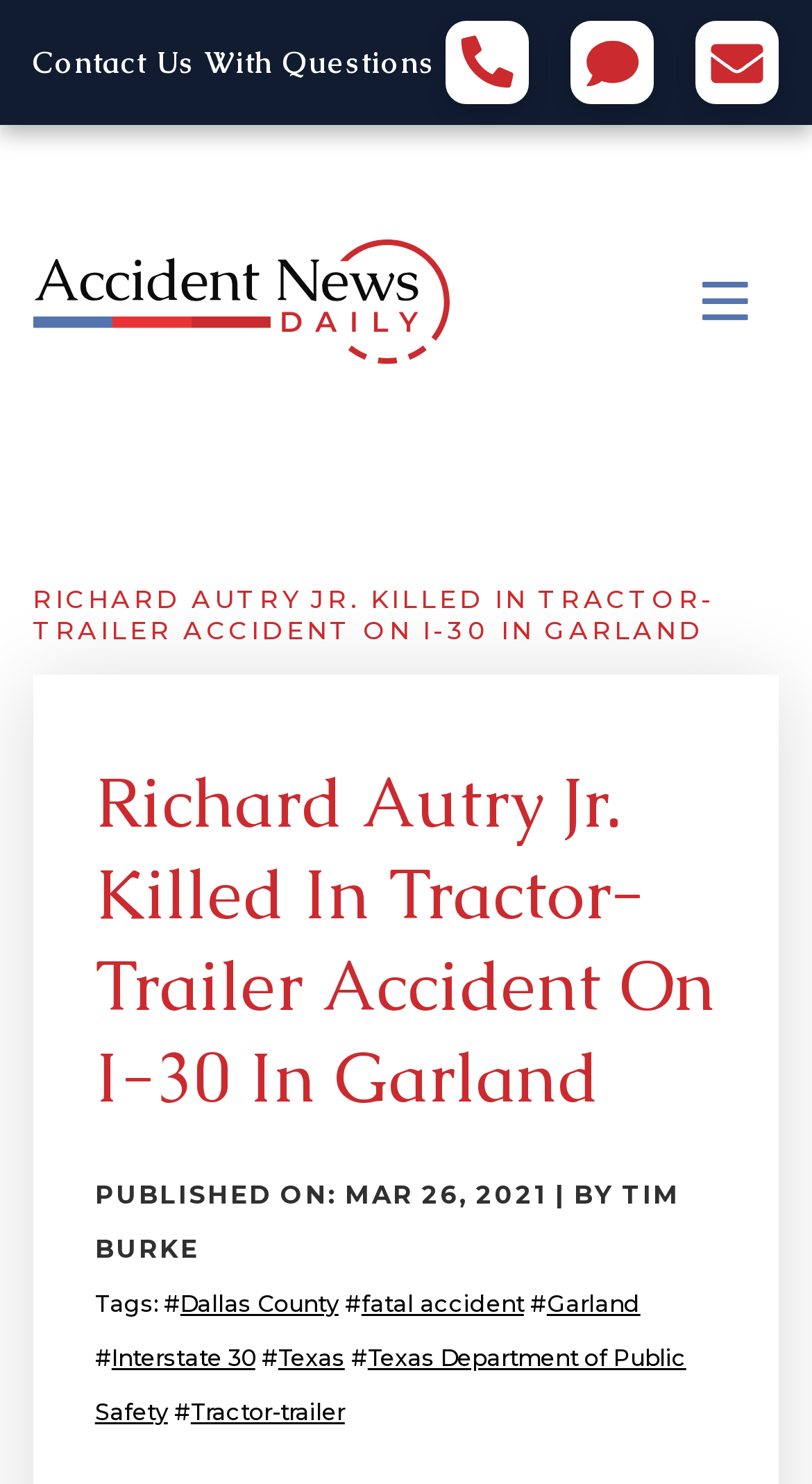Create an in-depth description of the webpage, covering main sections.

The webpage is about a news article reporting on a fatal accident involving Richard Autry Jr. The article's title, "Richard Autry Jr. Killed in Tractor-Trailer Accident on I-30 in Garland", is prominently displayed at the top of the page. Below the title, there is a publication date, "PUBLISHED ON: MAR 26, 2021", and the author's name, "BY TIM BURKE".

On the top-right corner of the page, there are four links, each accompanied by an image, which appear to be social media icons. Below these icons, there is a link with a font awesome icon, possibly representing a search or filter function.

The main content of the article is divided into sections, with headings and paragraphs of text. The article discusses the accident, which occurred on Interstate 30 in Garland, Texas, and provides details about the incident.

At the bottom of the page, there are several tags or keywords related to the article, including "Dallas County", "fatal accident", "Garland", "Interstate 30", "Texas", "Texas Department of Public Safety", and "Tractor-trailer". These tags are presented as links, allowing users to explore related topics.